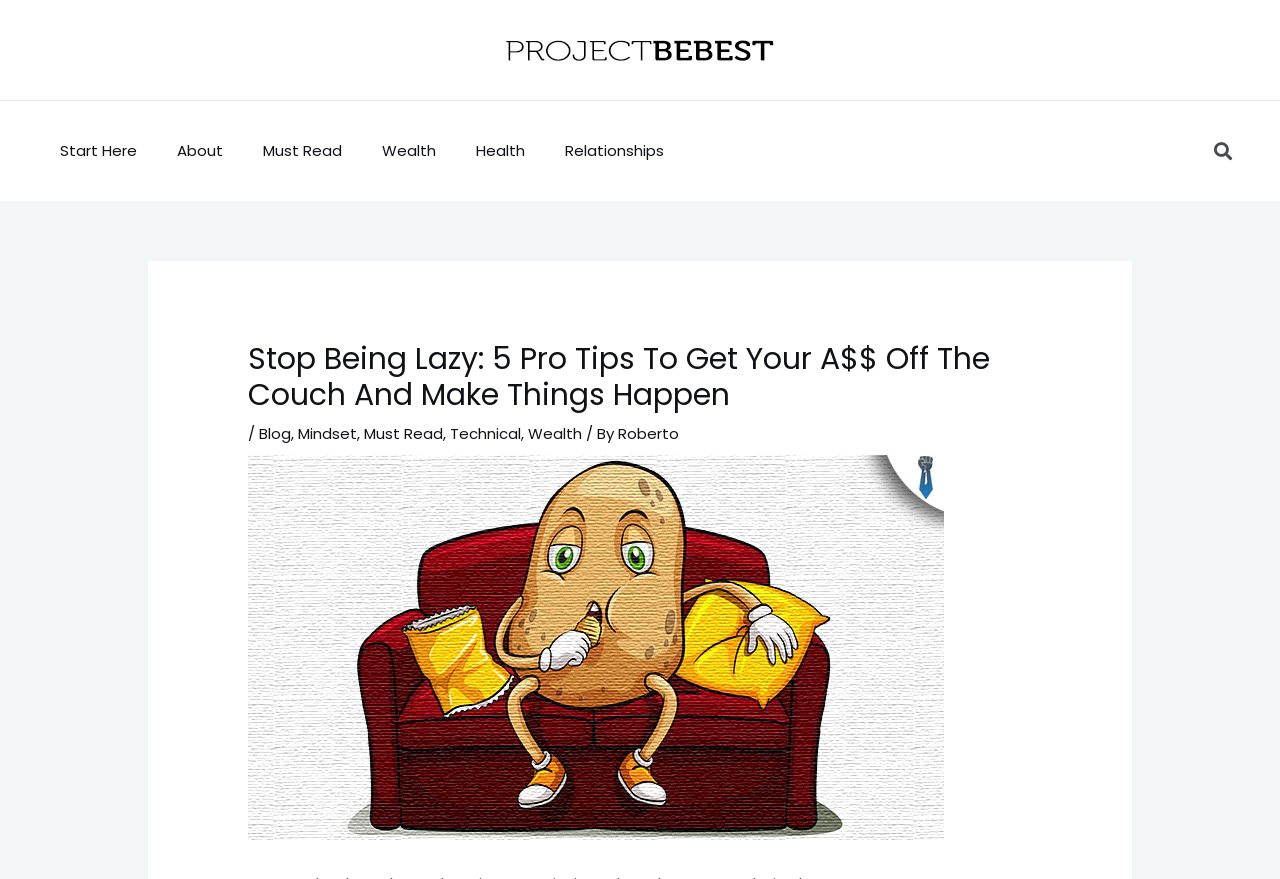Using a single word or phrase, answer the following question: 
What is the first link on the top navigation bar?

Start Here